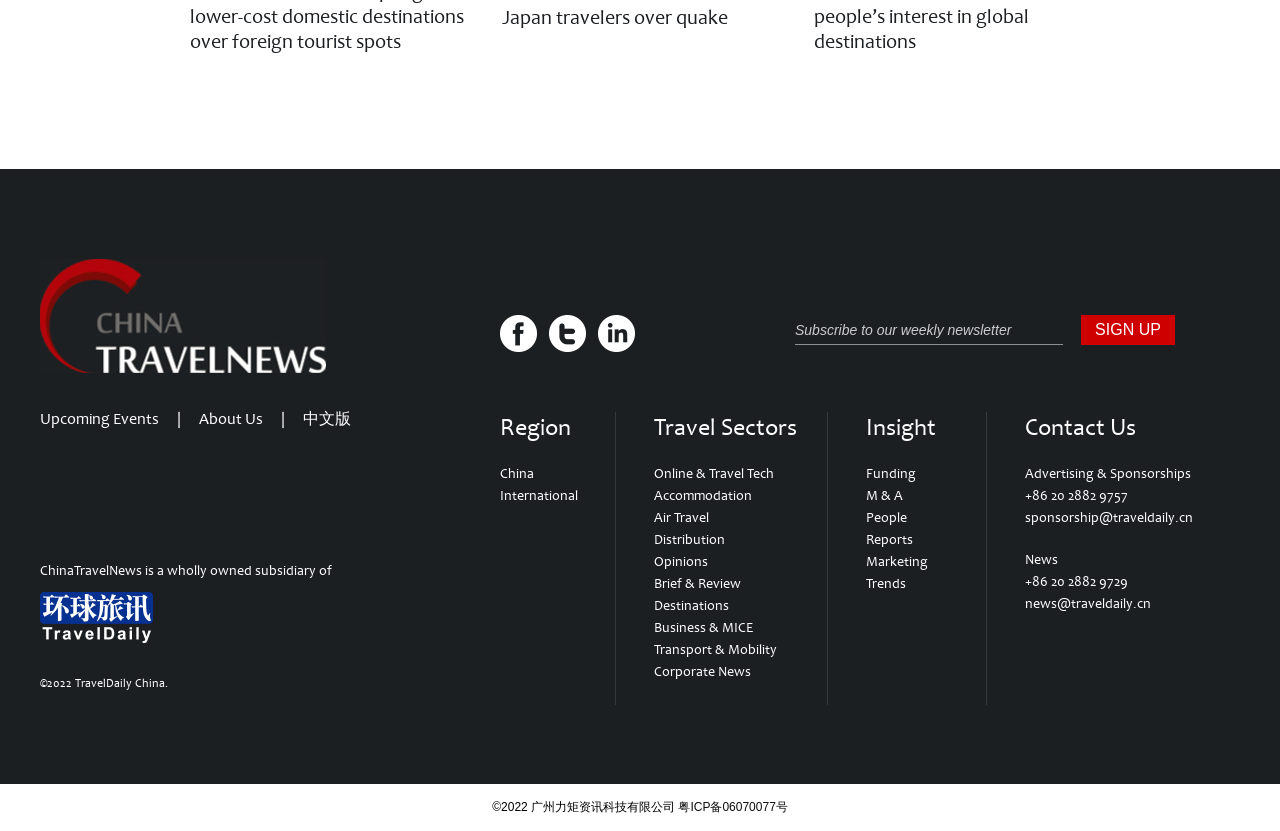Determine the bounding box coordinates of the clickable area required to perform the following instruction: "Click on the 'About Us' link". The coordinates should be represented as four float numbers between 0 and 1: [left, top, right, bottom].

[0.155, 0.492, 0.205, 0.516]